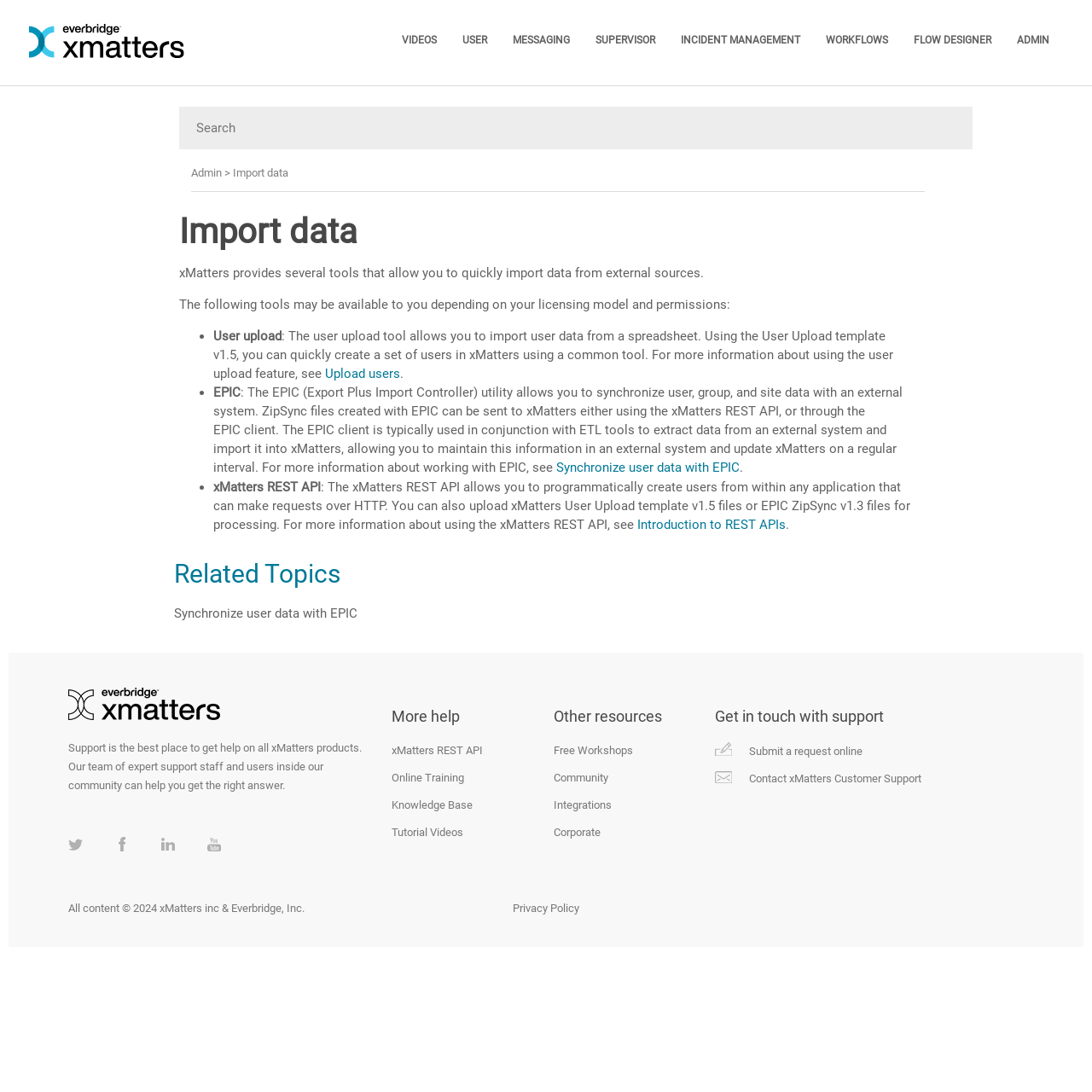Based on the element description, predict the bounding box coordinates (top-left x, top-left y, bottom-right x, bottom-right y) for the UI element in the screenshot: Submit a request online

[0.686, 0.682, 0.79, 0.694]